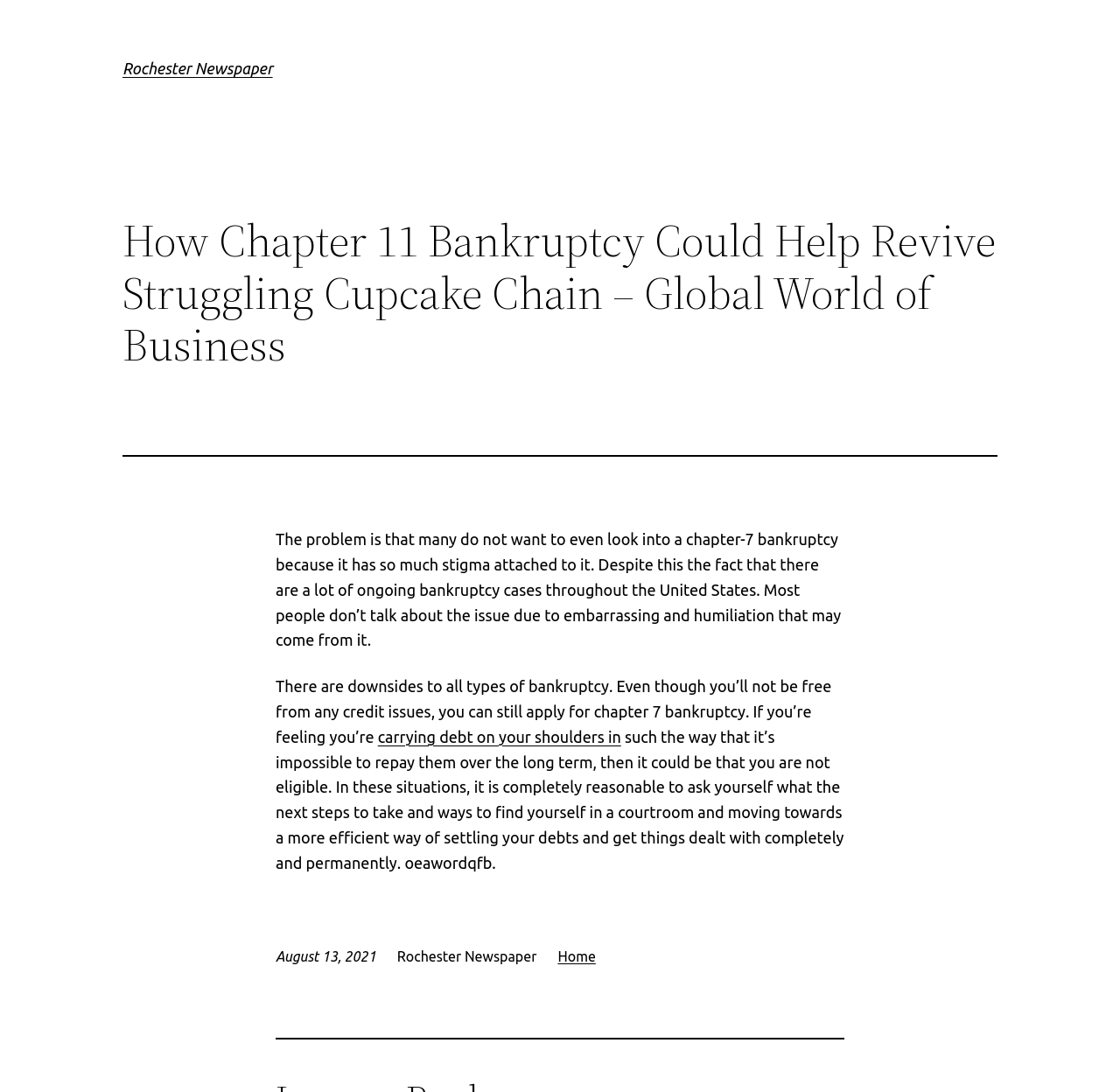What is the name of the newspaper?
From the details in the image, answer the question comprehensively.

The name of the newspaper is mentioned at the top of the page, which is Rochester Newspaper. This indicates the source of the article and can be useful for readers who want to know the credibility or reputation of the publication.